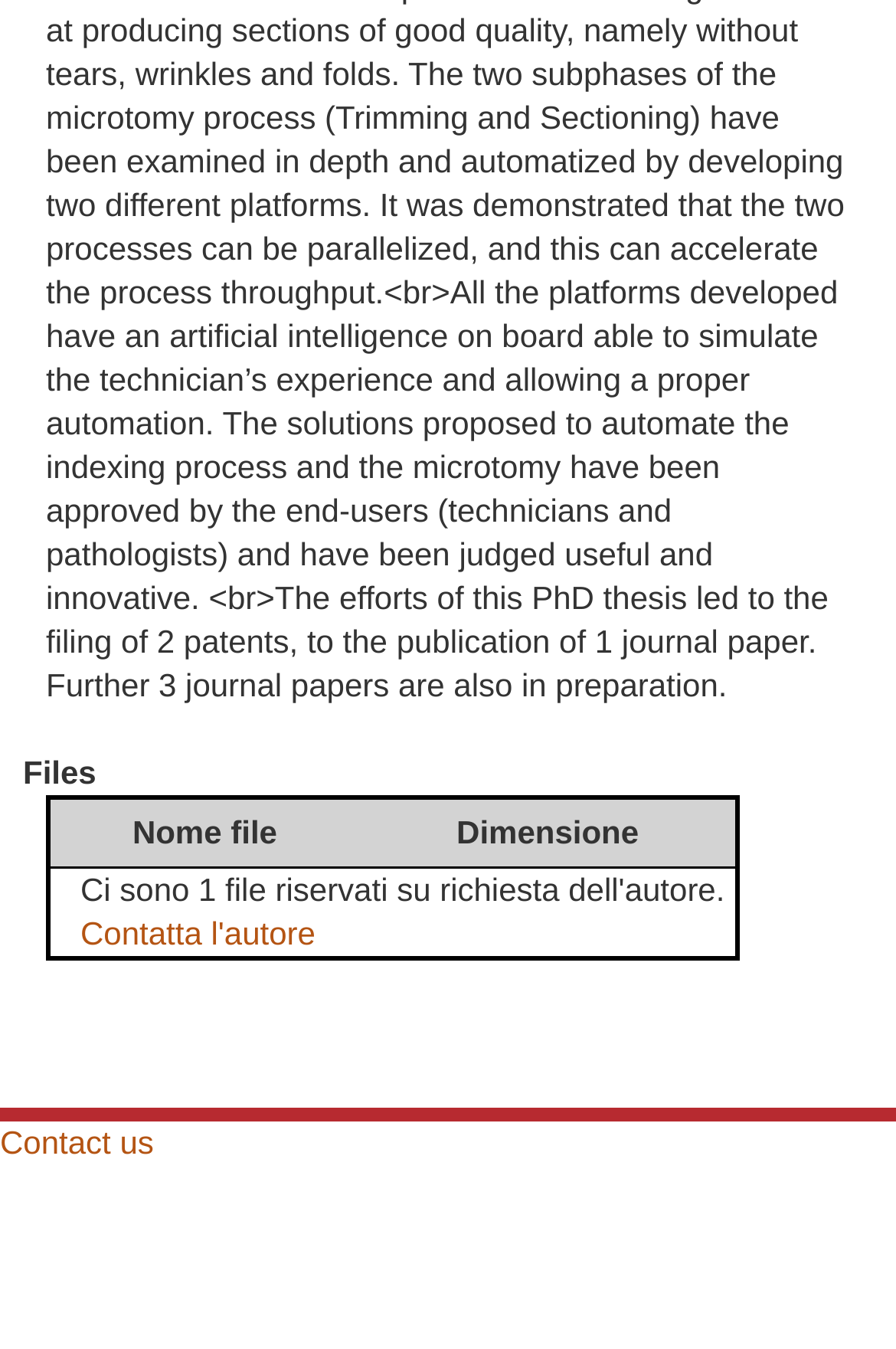Using the given description, provide the bounding box coordinates formatted as (top-left x, top-left y, bottom-right x, bottom-right y), with all values being floating point numbers between 0 and 1. Description: Contact us

[0.0, 0.834, 0.172, 0.861]